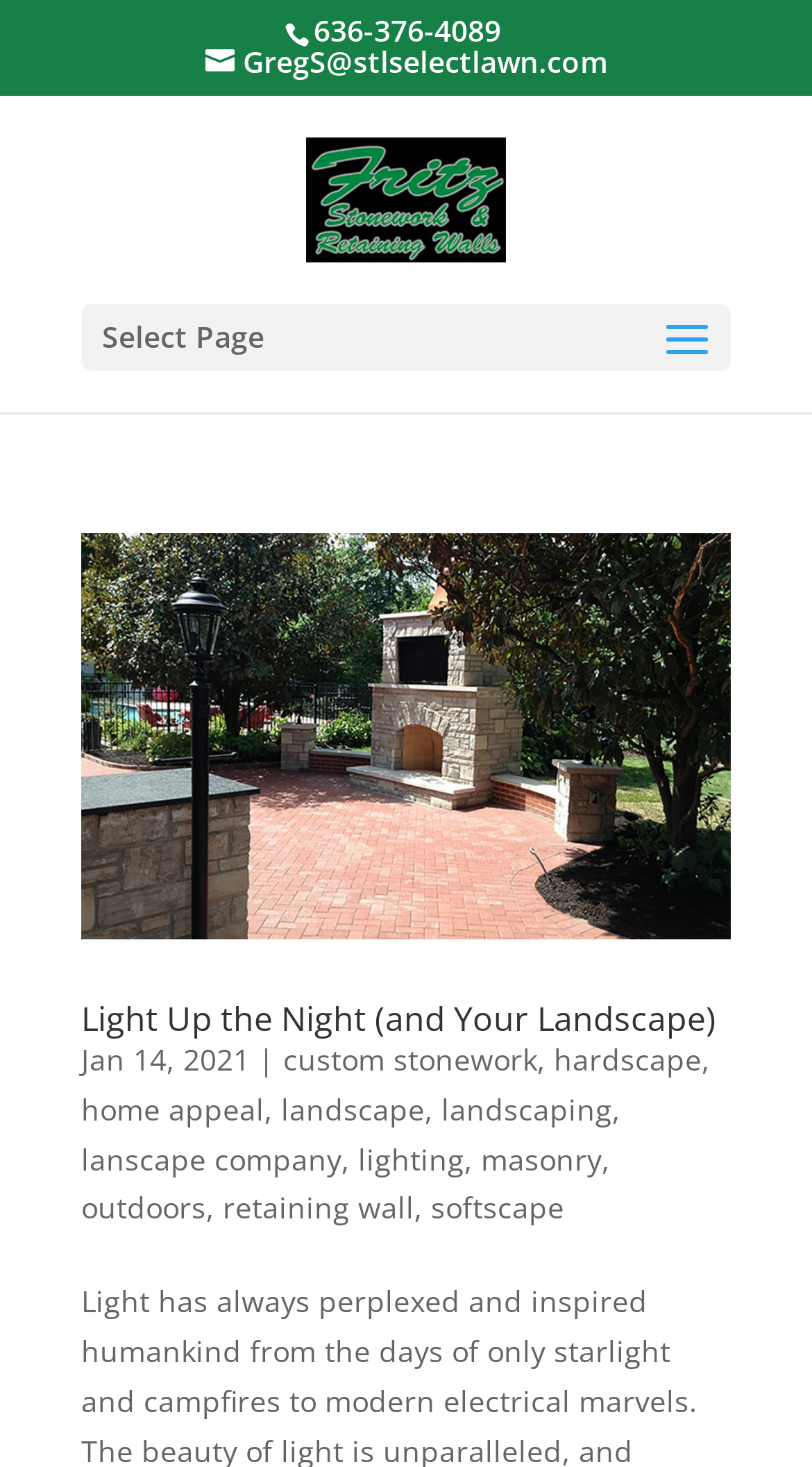Please reply with a single word or brief phrase to the question: 
What is the company name on the webpage?

Fritz Stonework & Retaining Walls